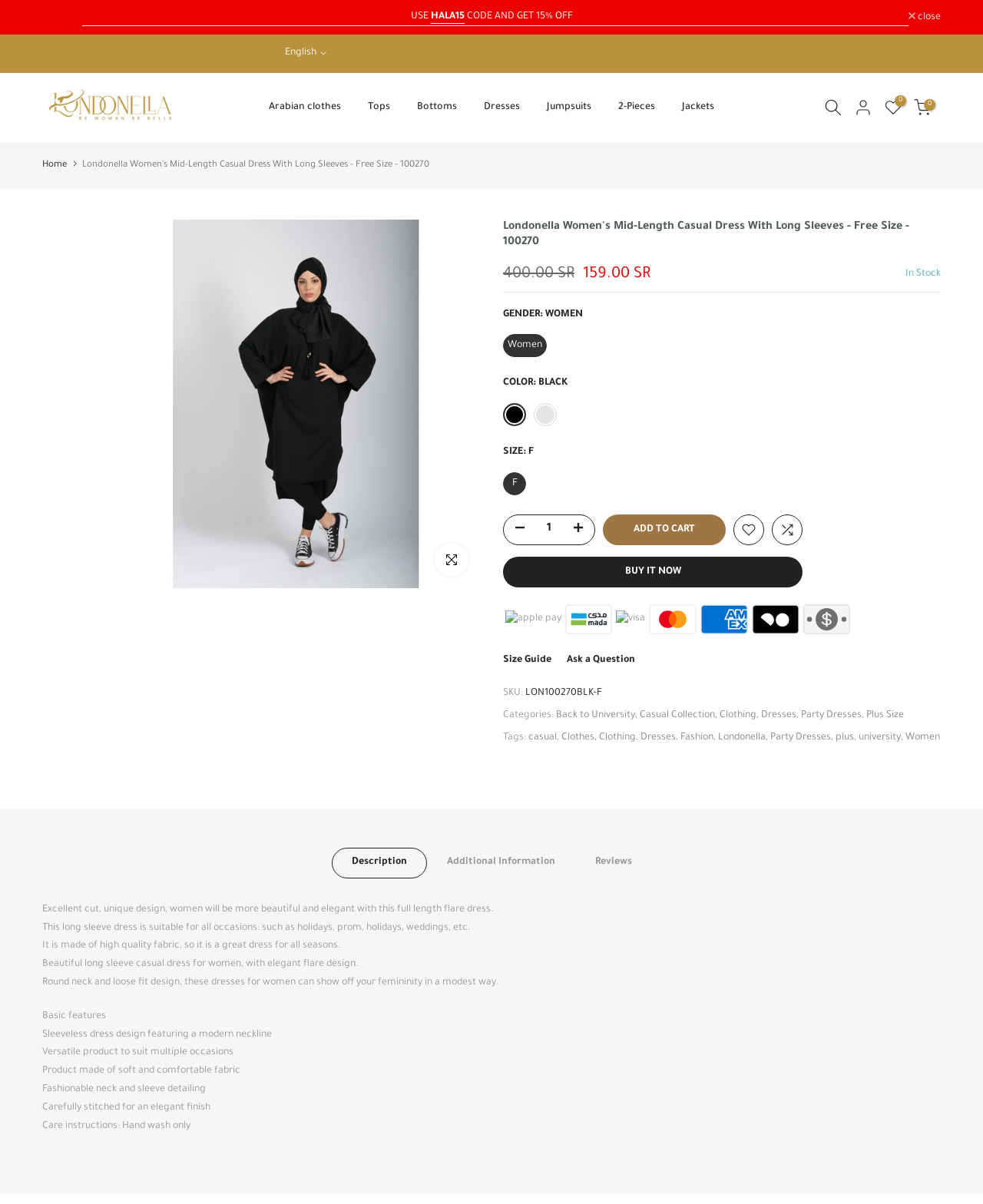What is the price of the dress?
Refer to the screenshot and respond with a concise word or phrase.

159.00 SR